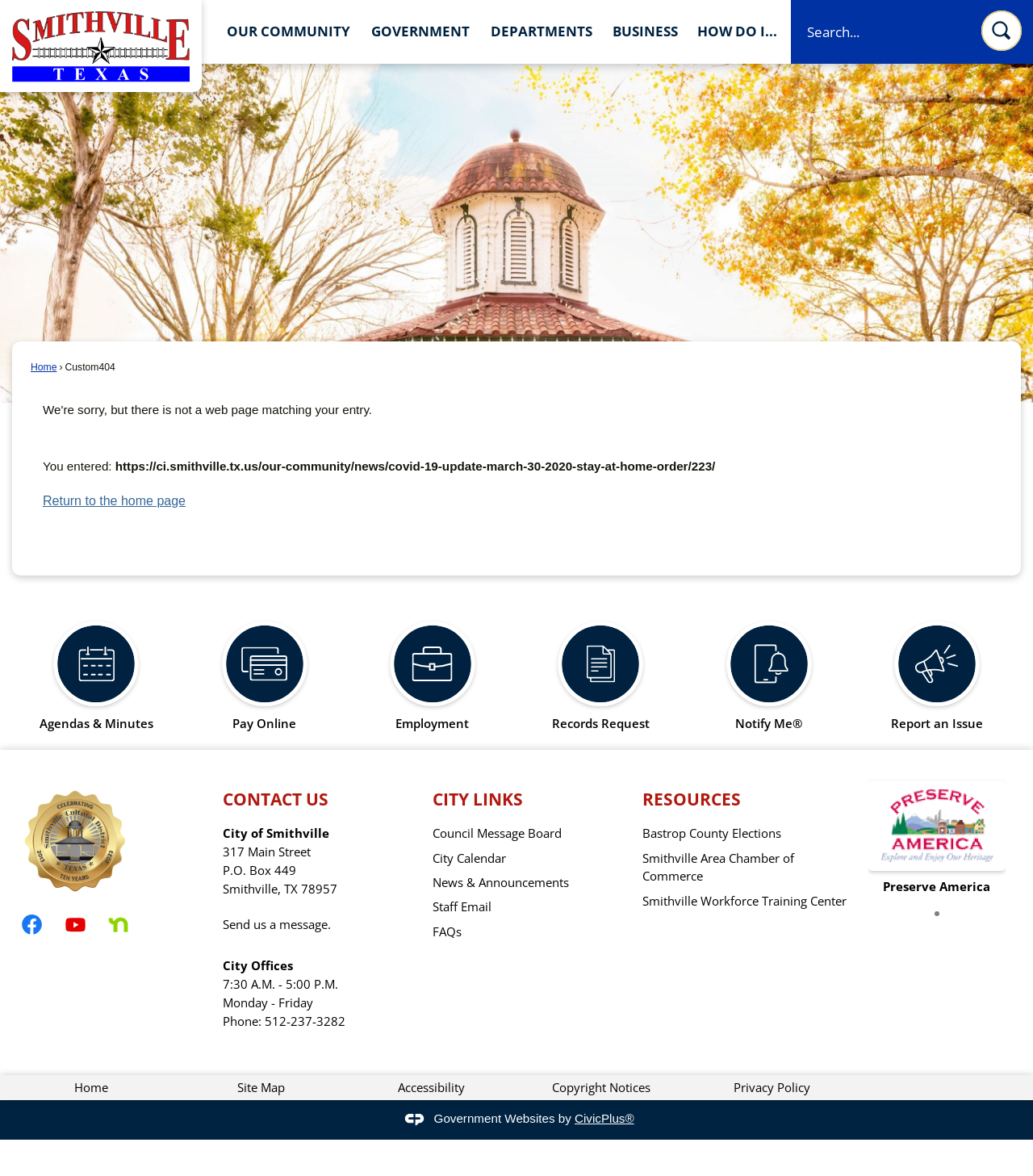Analyze the image and answer the question with as much detail as possible: 
What is the city and state of the website?

Based on the webpage content, I found the city and state information in the 'CONTACT US' region, where it says 'City of Smithville' and 'Smithville, TX 78957'.